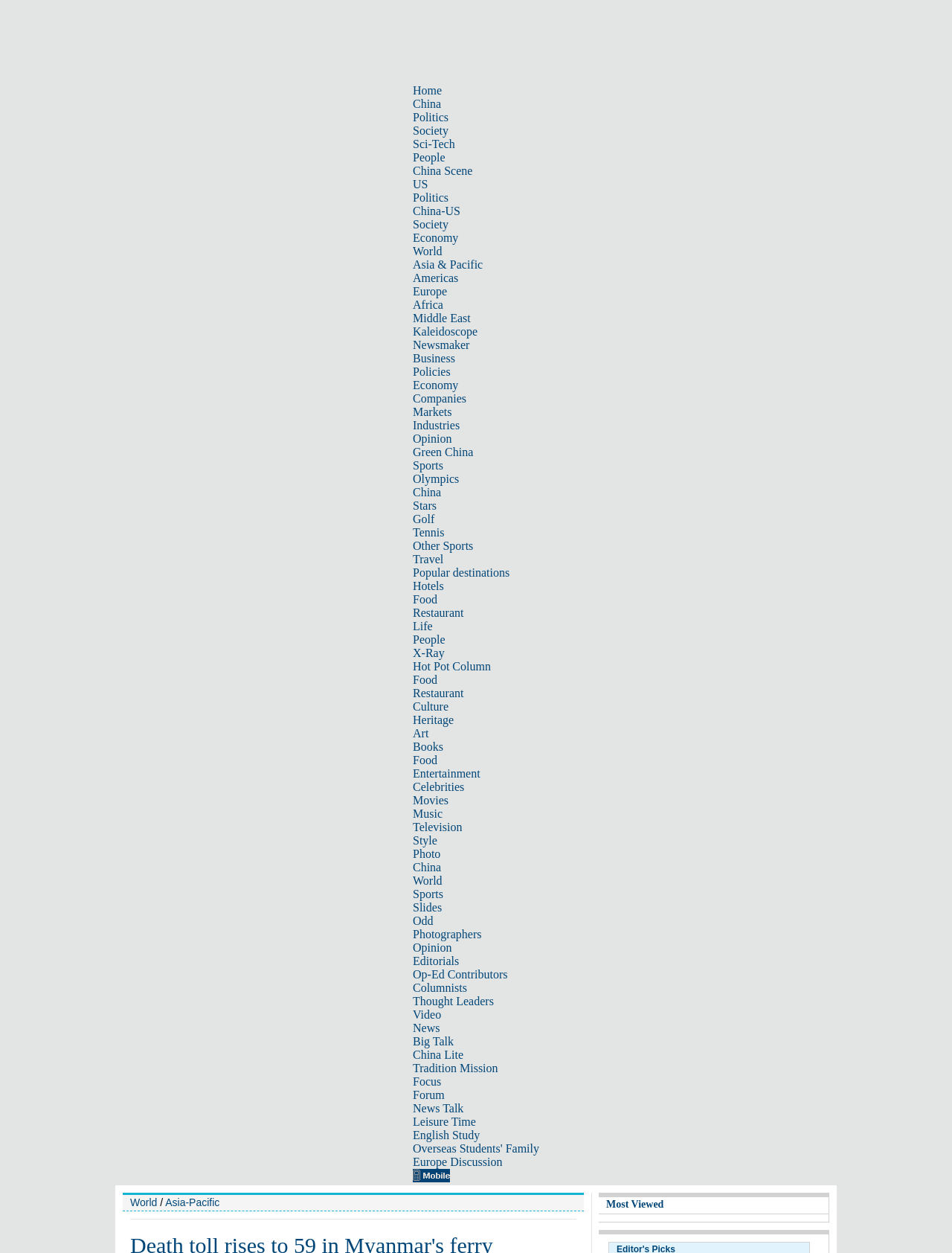What is the name of the news website?
Give a detailed response to the question by analyzing the screenshot.

The root element of the webpage has a text 'Death toll rises to 59 in Myanmar's ferry capsizal|Asia-Pacific|chinadaily.com.cn', which indicates that the news website is chinadaily.com.cn.